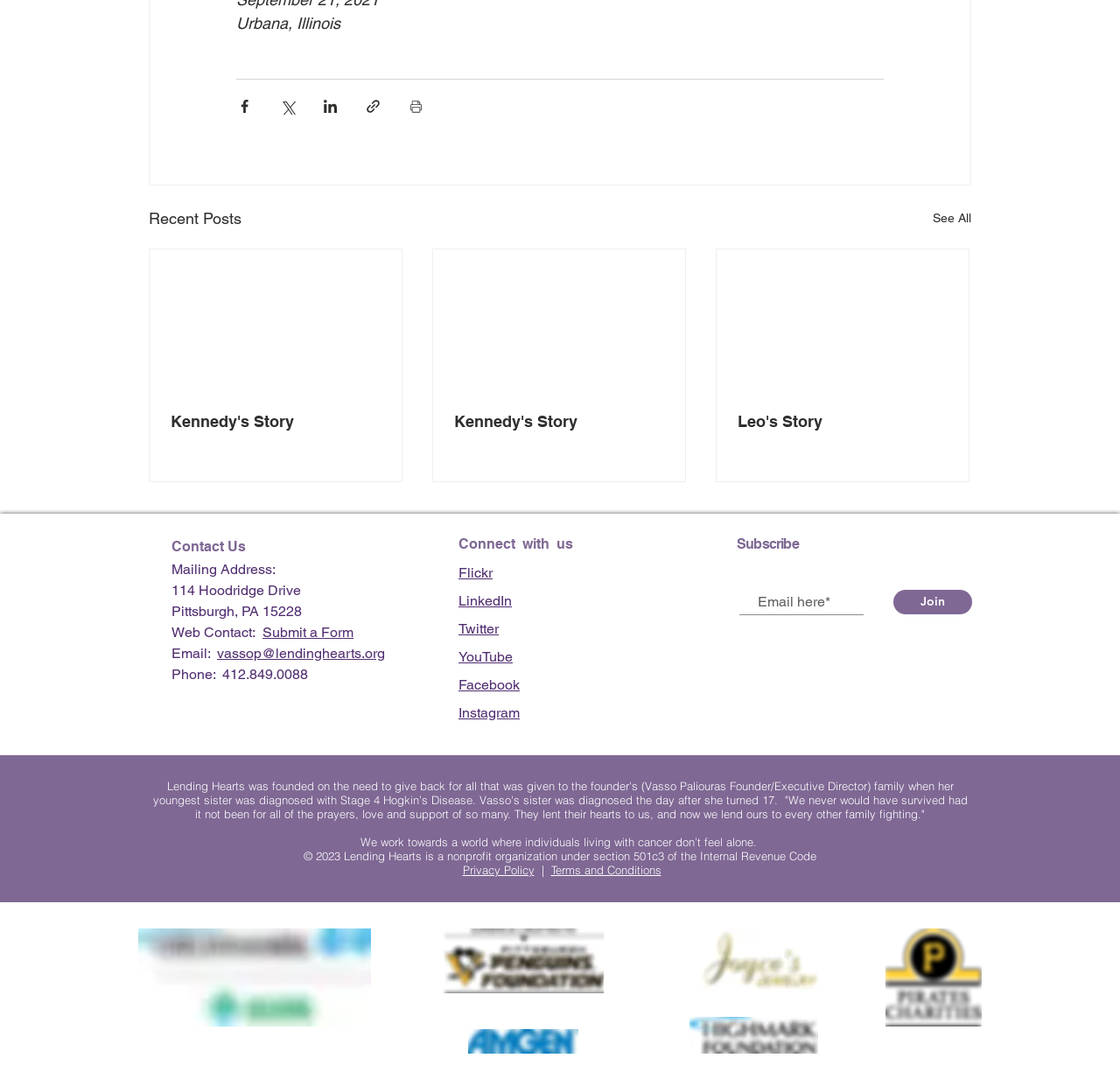Determine the bounding box coordinates of the target area to click to execute the following instruction: "Check Contact Us."

[0.153, 0.502, 0.358, 0.518]